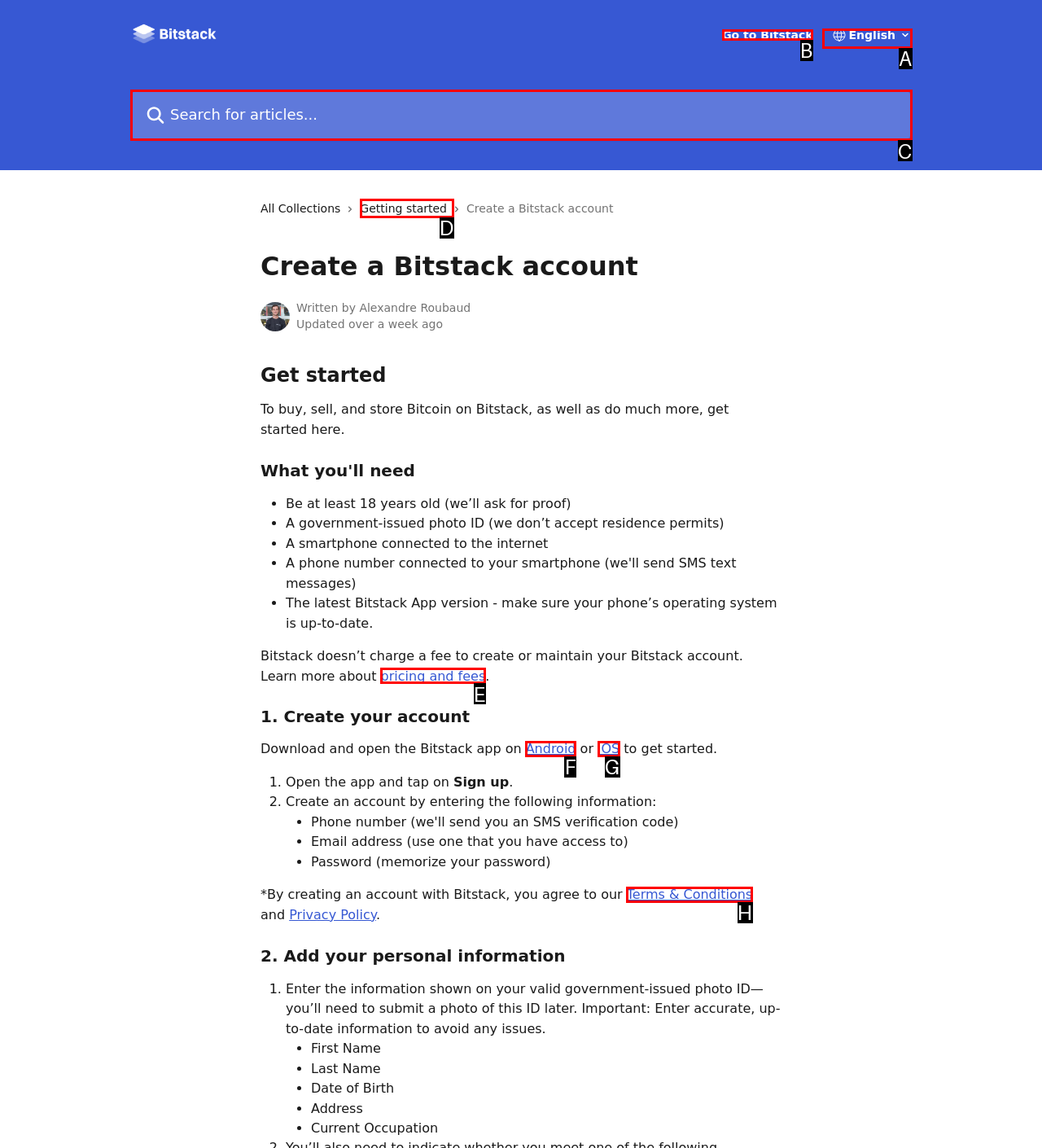Specify which element within the red bounding boxes should be clicked for this task: Go to Bitstack Respond with the letter of the correct option.

B